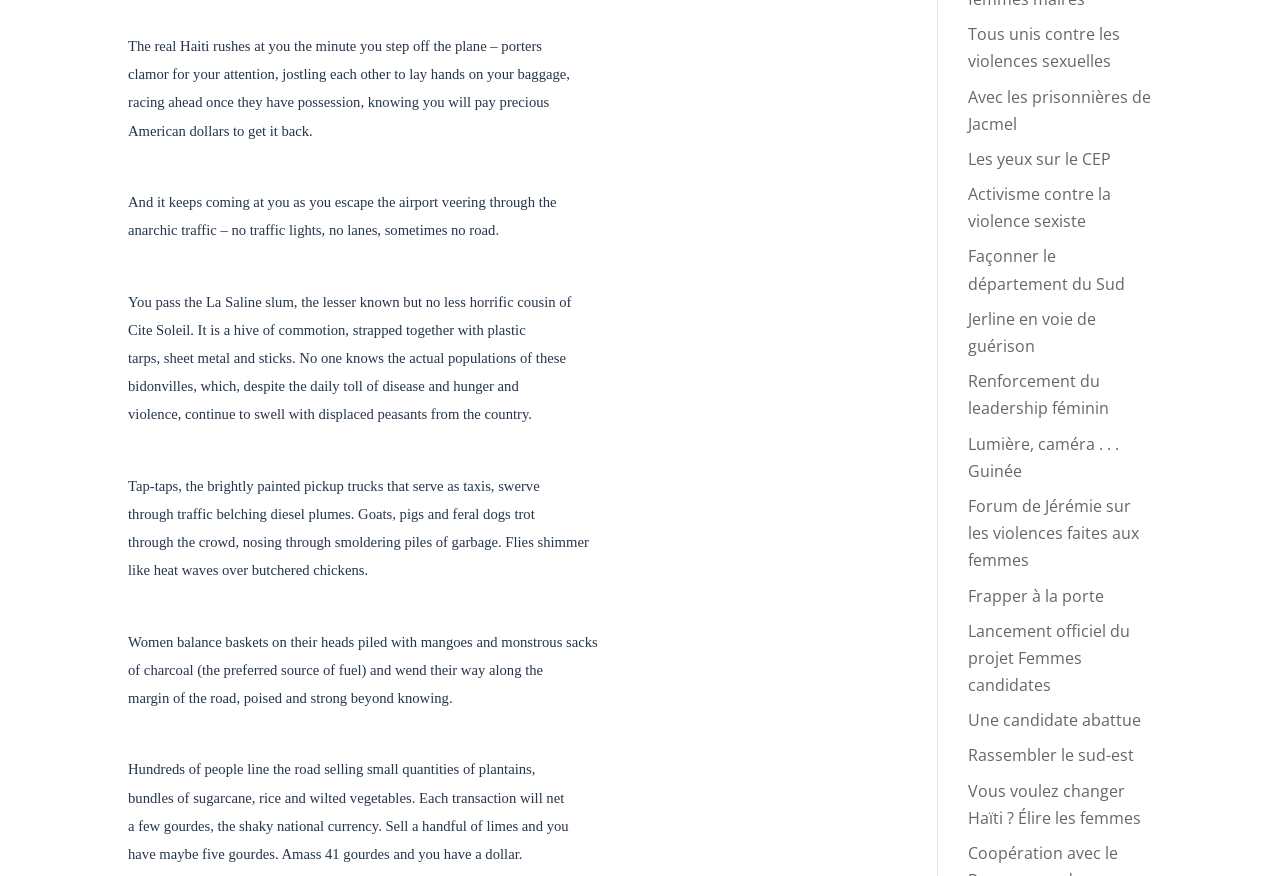Using the provided element description: "Frapper à la porte", determine the bounding box coordinates of the corresponding UI element in the screenshot.

[0.756, 0.667, 0.863, 0.692]